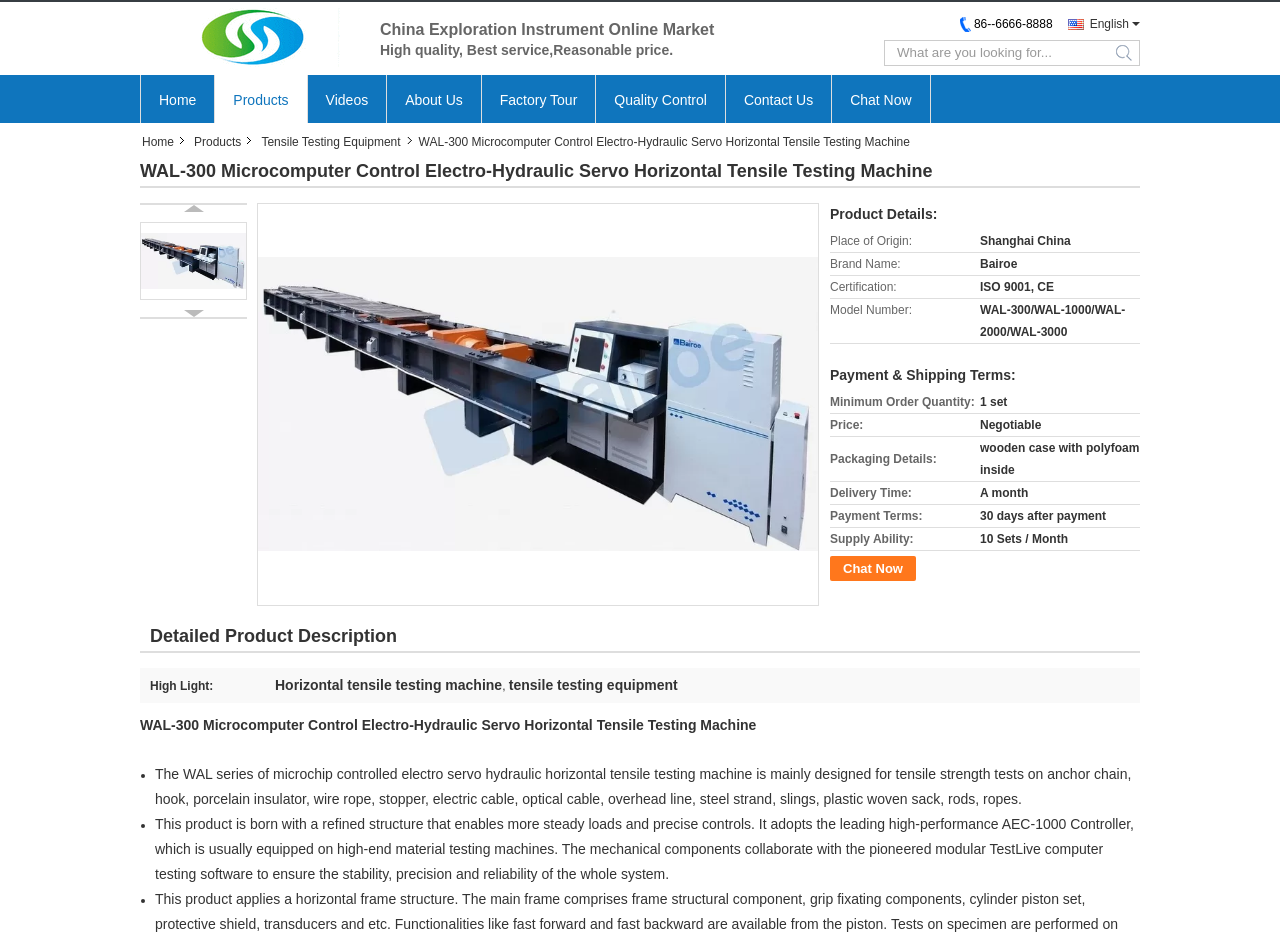Determine the main heading of the webpage and generate its text.

WAL-300 Microcomputer Control Electro-Hydraulic Servo Horizontal Tensile Testing Machine